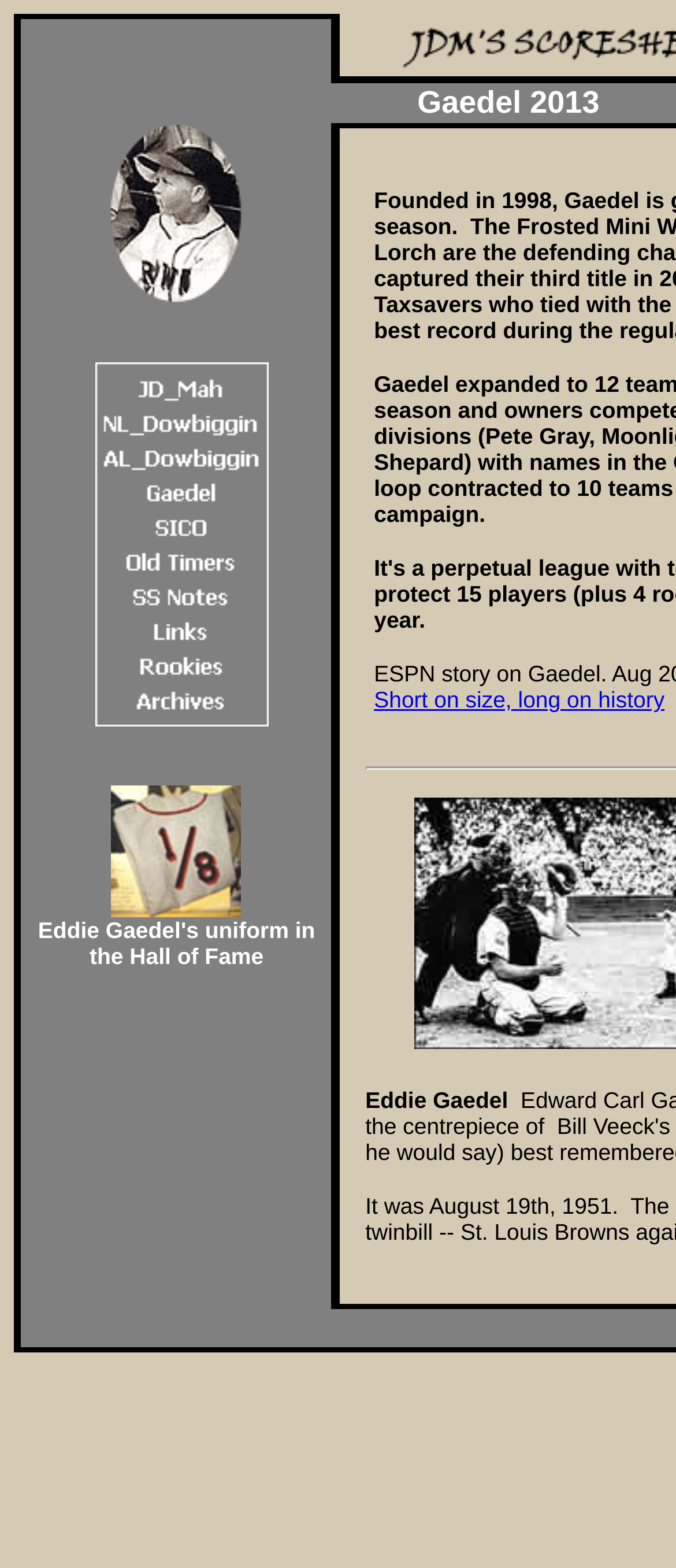Create a full and detailed caption for the entire webpage.

The webpage is about JDM and Gaedel, with a focus on Eddie Gaedel's uniform in the Hall of Fame. At the top, there are several small images arranged in a grid, with some empty cells in between. Below this grid, there is a large block of text that describes Eddie Gaedel's uniform in the Hall of Fame, accompanied by two images. The text block is divided into several sections, with some empty lines in between.

To the right of the text block, there is a column of small images, with some empty spaces in between. Below this column, there is a link titled "Short on size, long on history", followed by some empty lines and then a block of text that reads "Eddie Gaedel". At the very bottom of the page, there is a small image.

Throughout the page, there are several empty cells and spaces, which are denoted by "\xa0" in the accessibility tree. These empty cells and spaces are used to separate the different elements on the page and create a sense of organization and structure.